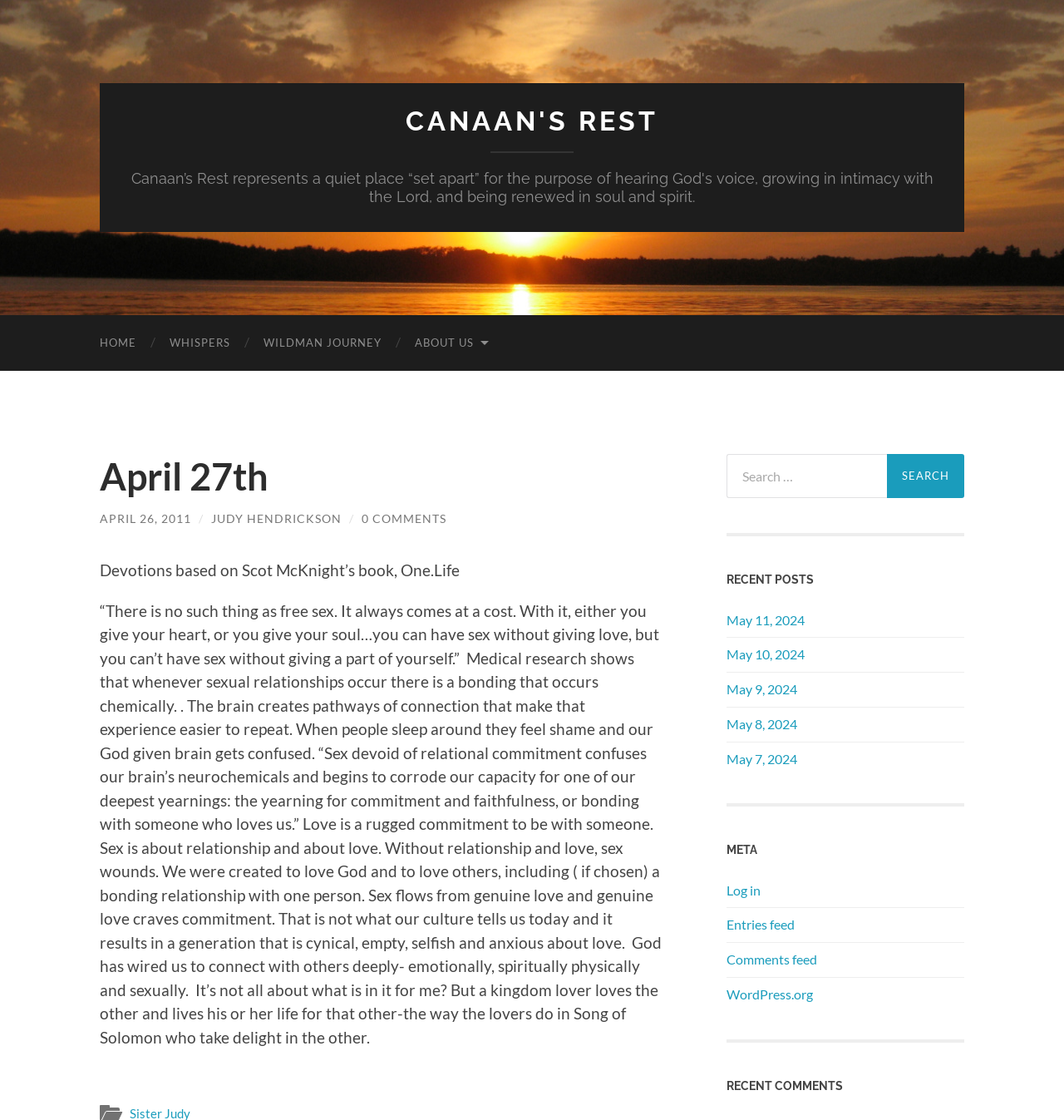Please specify the bounding box coordinates of the clickable section necessary to execute the following command: "Click on the 'CANAAN'S REST' link".

[0.381, 0.094, 0.619, 0.122]